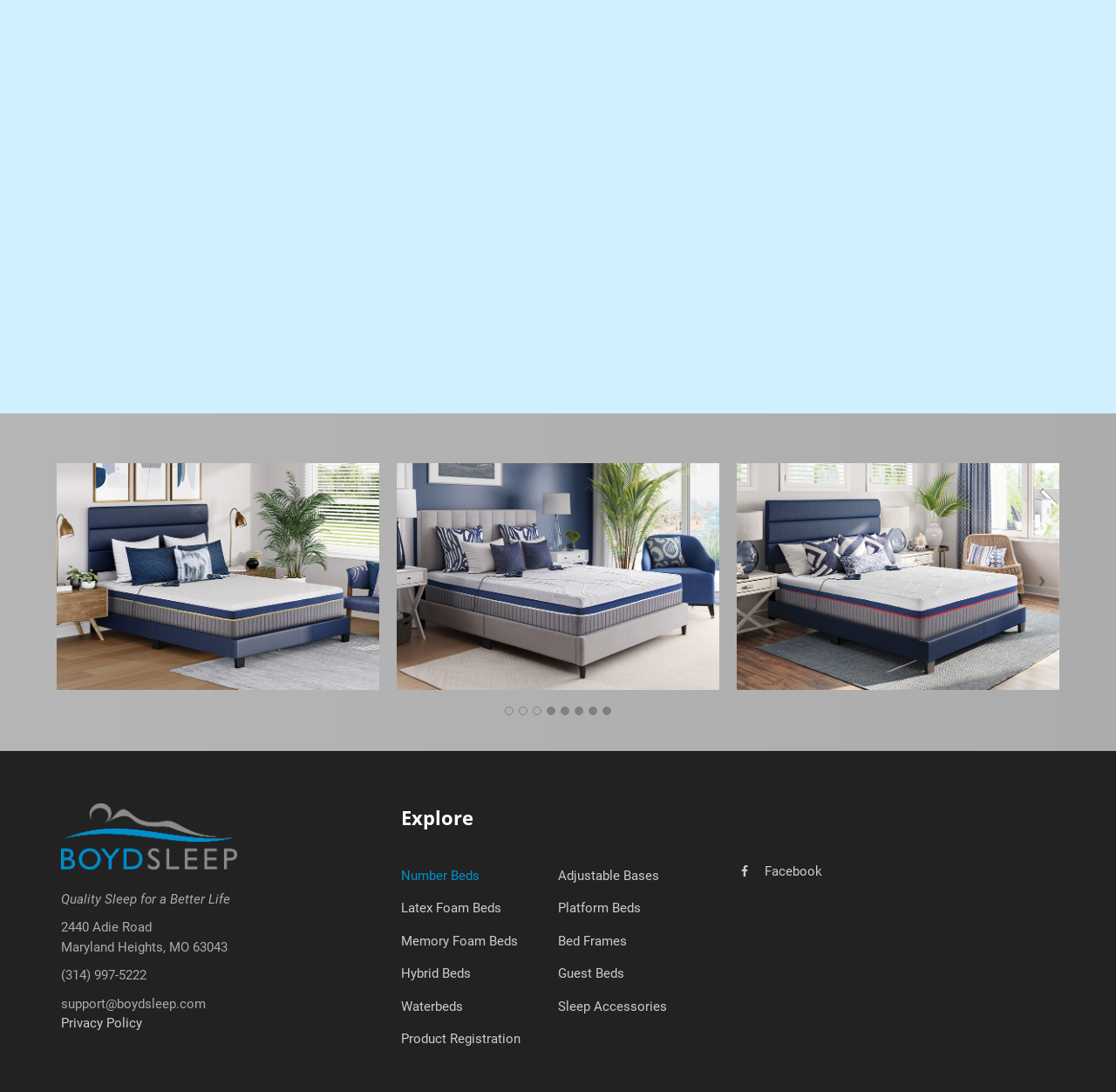What is the phone number of the company?
Give a detailed response to the question by analyzing the screenshot.

The phone number of the company is mentioned in the StaticText element with the text '(314) 997-5222' which is part of the complementary element with the bounding box coordinates [0.055, 0.736, 0.336, 0.946].